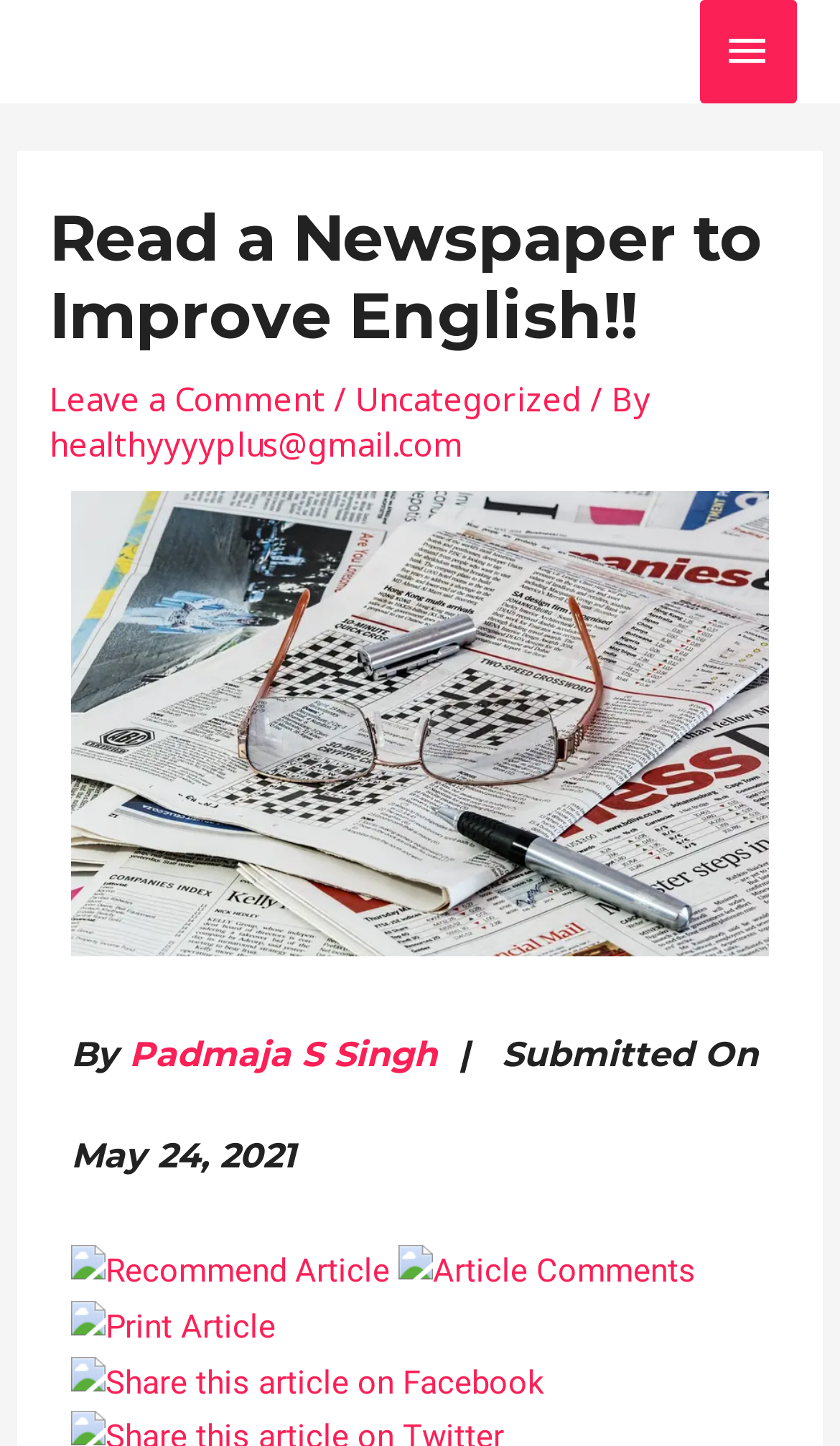Using the provided element description "Padmaja S Singh", determine the bounding box coordinates of the UI element.

[0.154, 0.715, 0.521, 0.743]